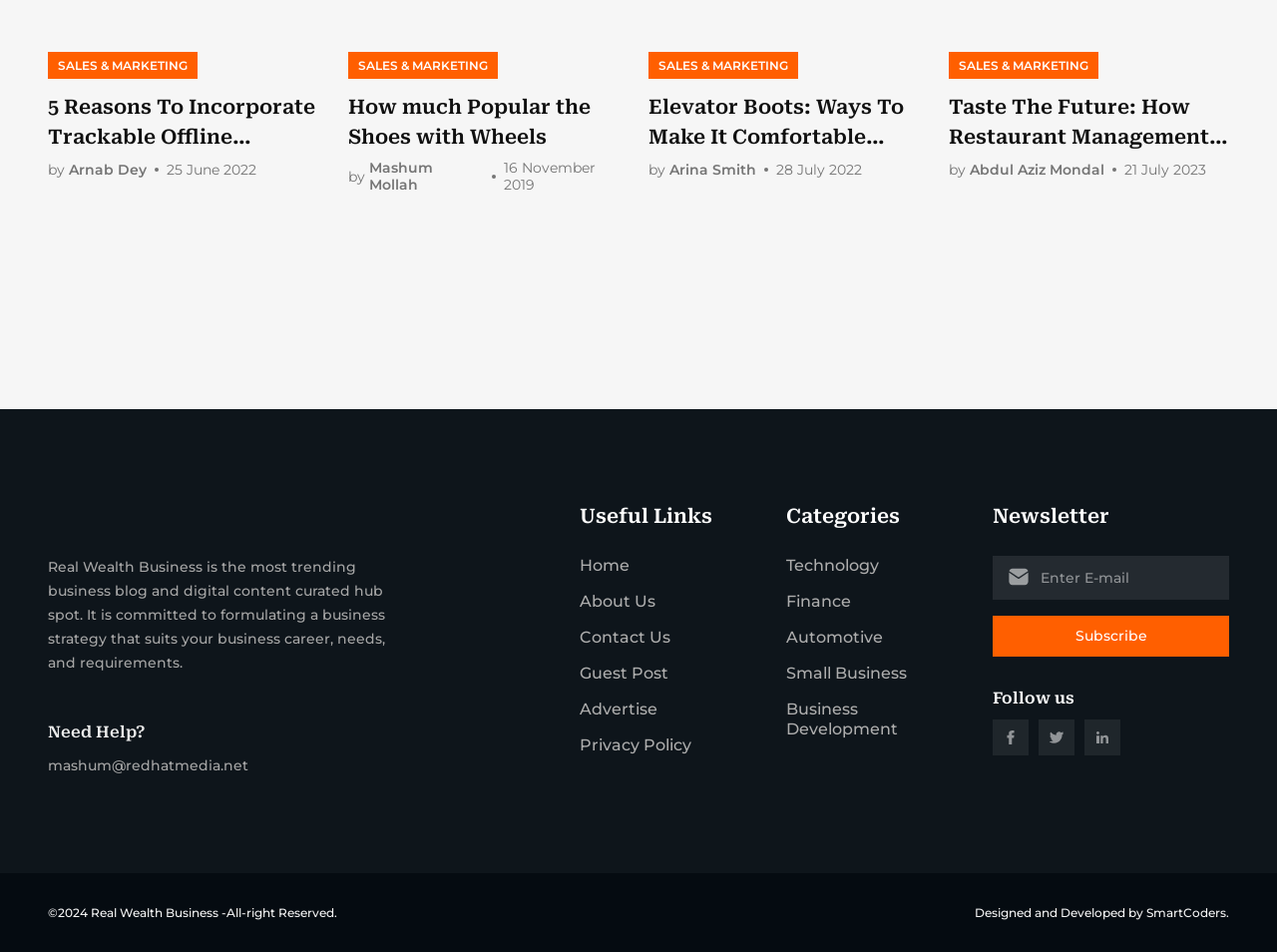Locate the bounding box coordinates of the UI element described by: "name="esfpx_email" placeholder="Enter E-mail"". Provide the coordinates as four float numbers between 0 and 1, formatted as [left, top, right, bottom].

[0.778, 0.584, 0.962, 0.63]